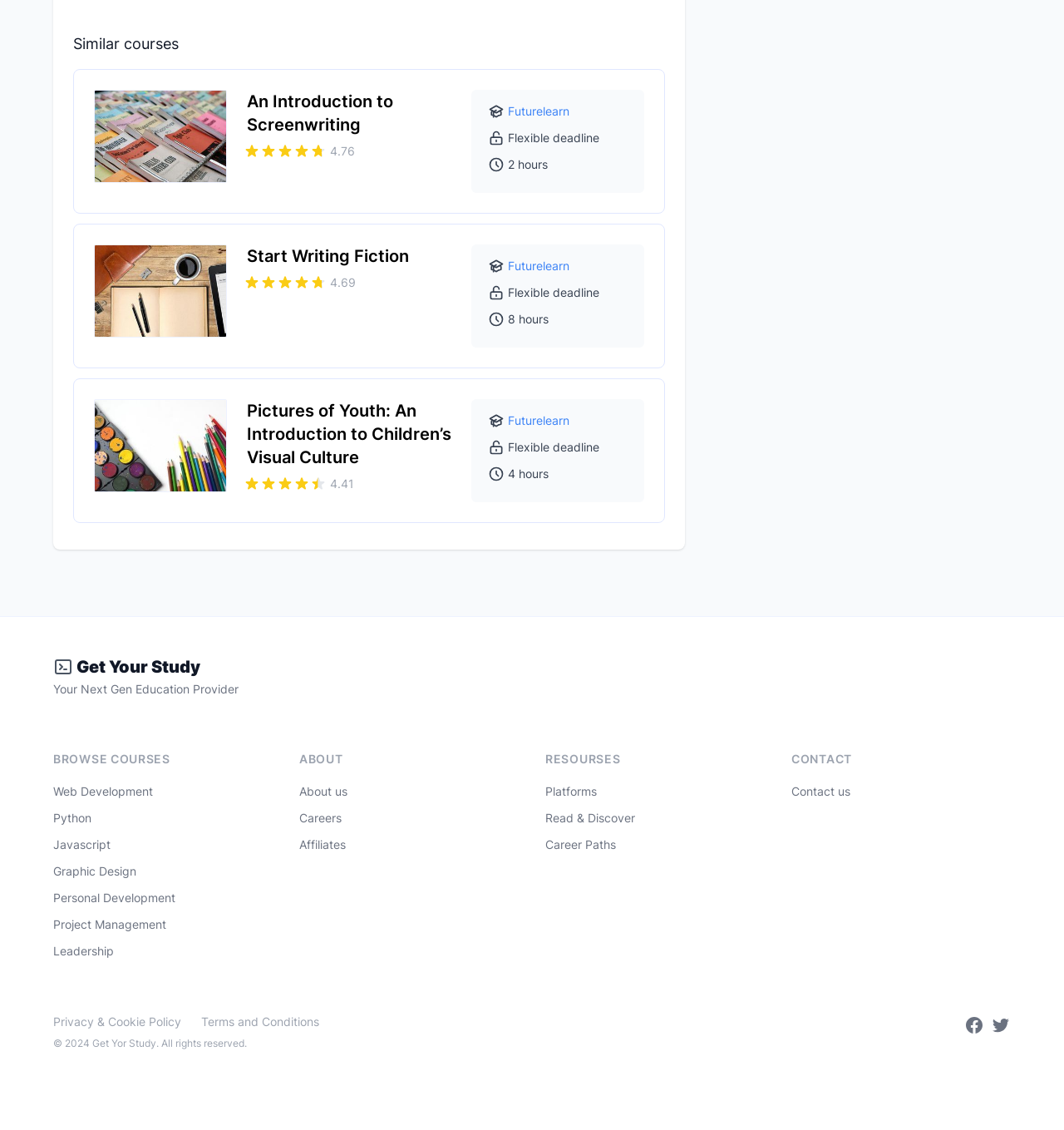Please examine the image and provide a detailed answer to the question: What are the categories of courses available?

The categories of courses available are Web Development, Python, Javascript, Graphic Design, Personal Development, Project Management, and Leadership, as listed in the links with IDs 177 to 183, which are located in the contentinfo element with ID 7.